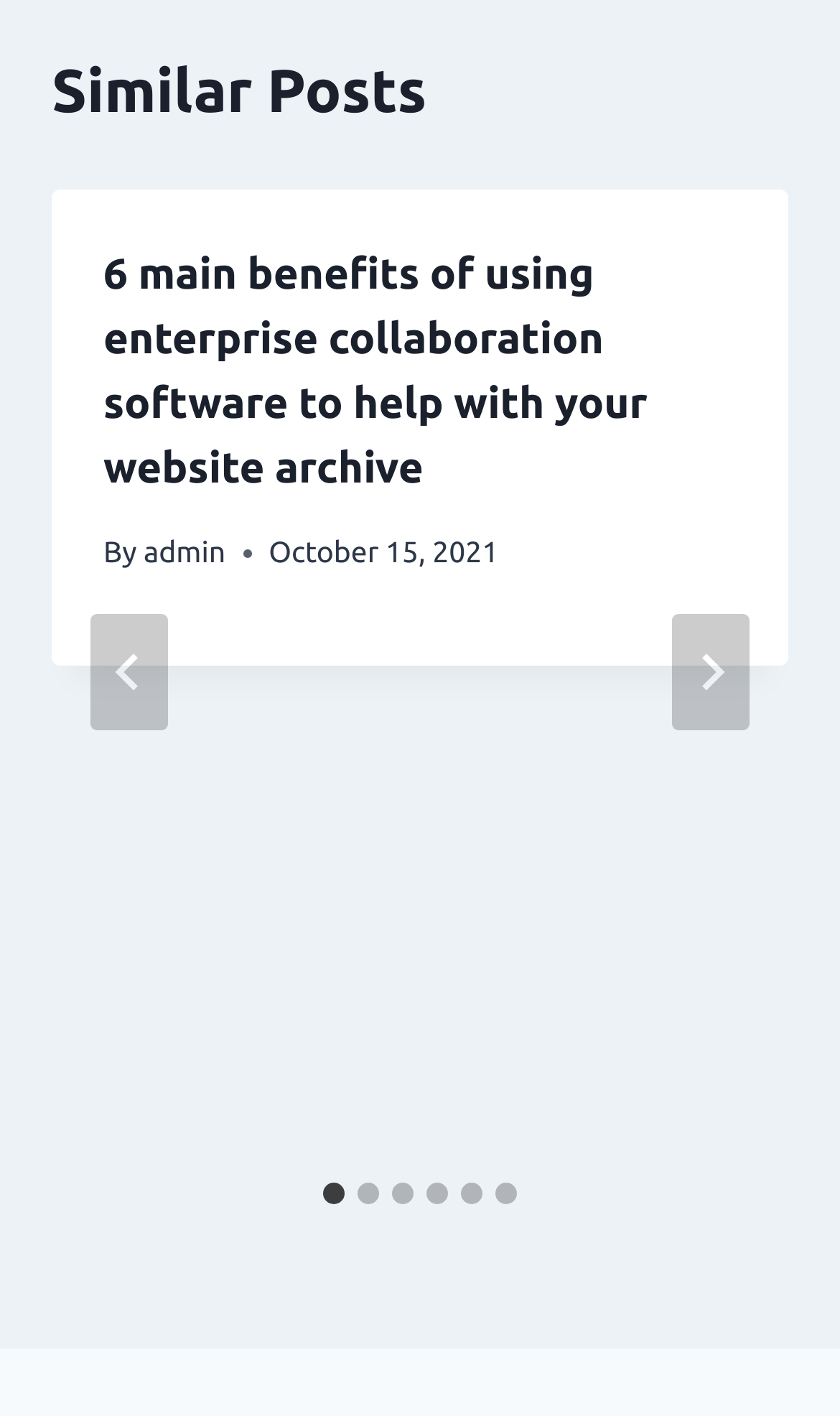Please find the bounding box coordinates (top-left x, top-left y, bottom-right x, bottom-right y) in the screenshot for the UI element described as follows: aria-label="Next"

[0.8, 0.434, 0.892, 0.516]